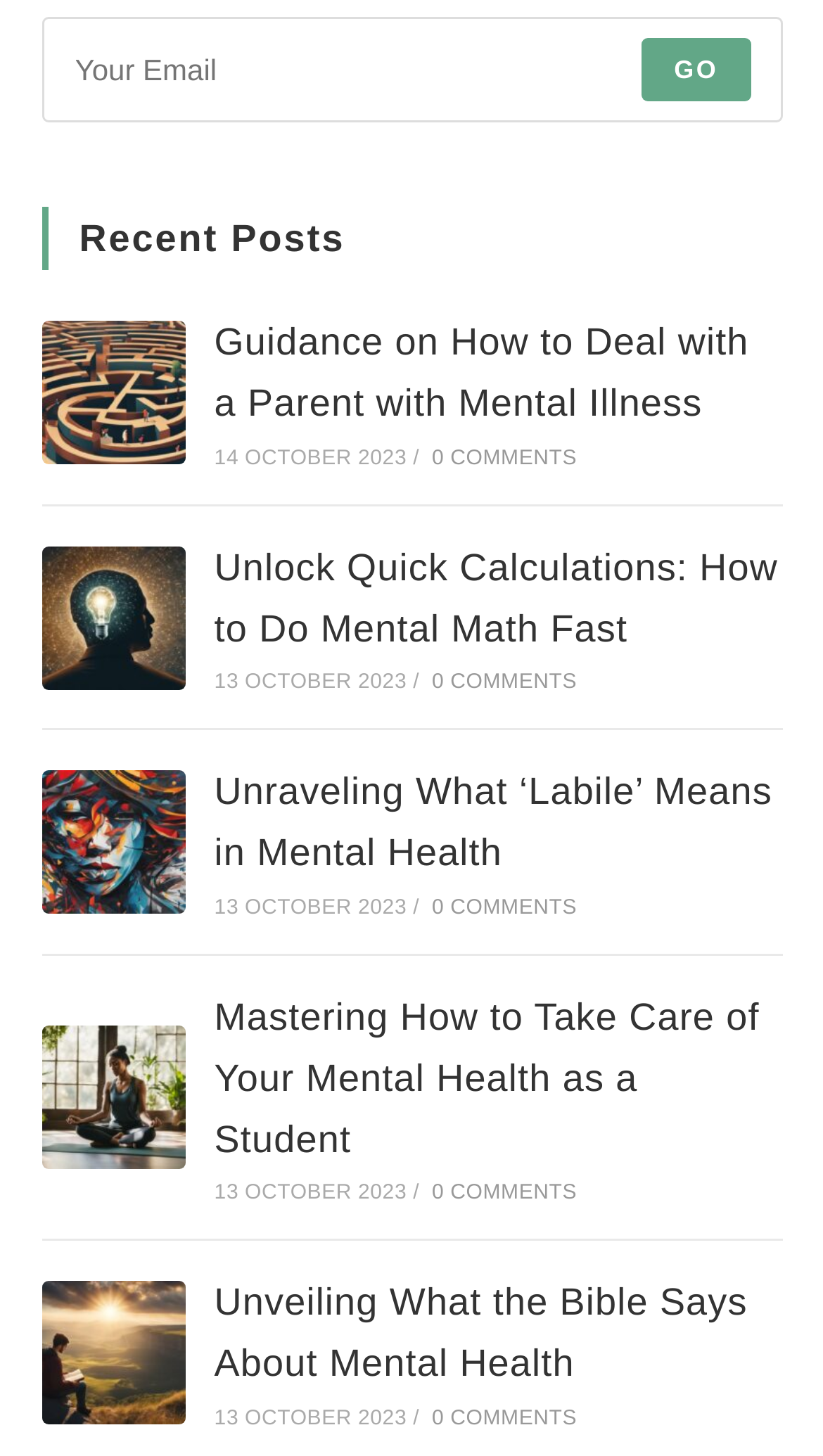Determine the bounding box coordinates of the element's region needed to click to follow the instruction: "Check Unraveling What ‘Labile’ Means in Mental Health". Provide these coordinates as four float numbers between 0 and 1, formatted as [left, top, right, bottom].

[0.05, 0.529, 0.224, 0.628]